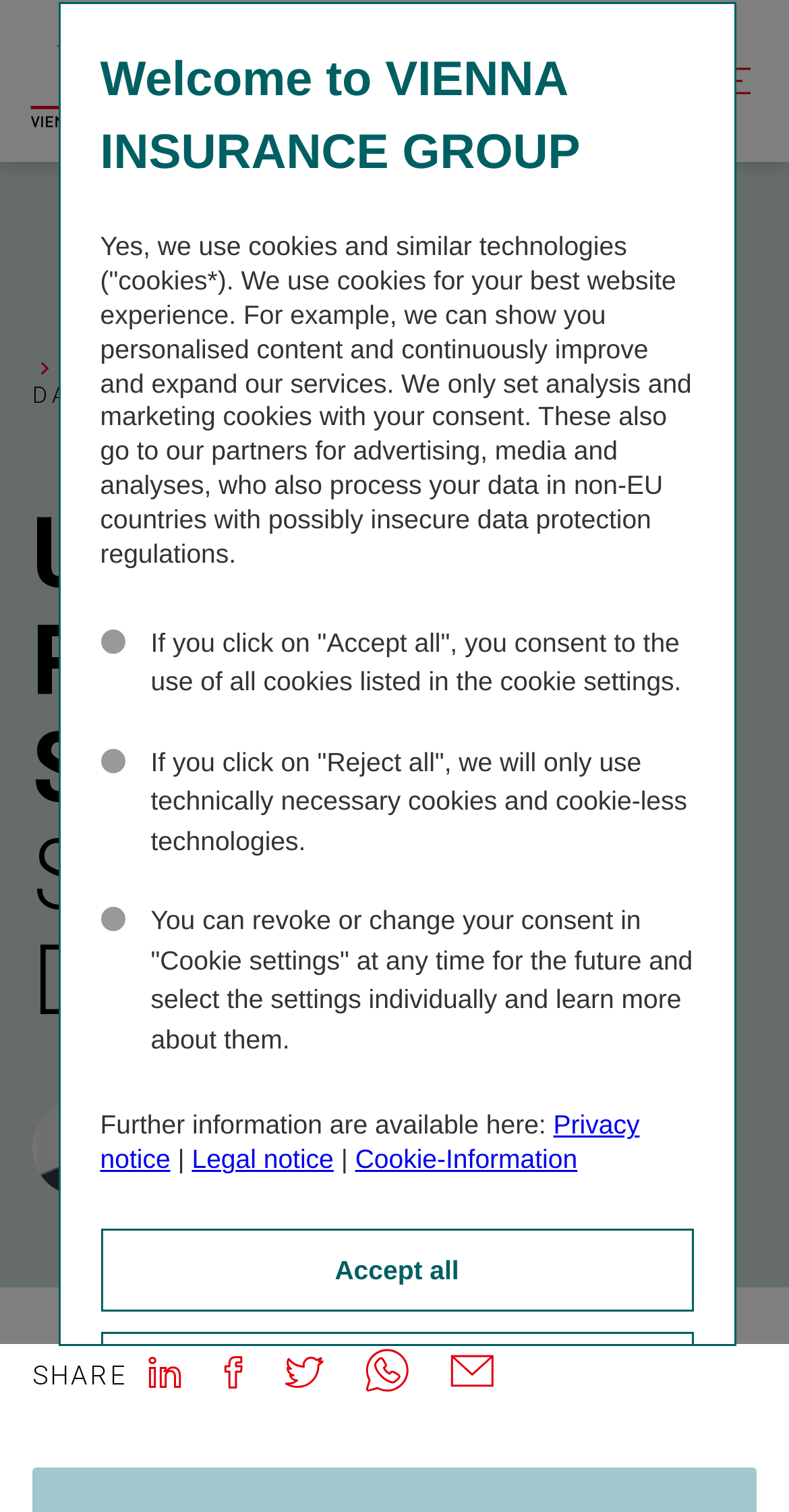Identify the bounding box coordinates of the part that should be clicked to carry out this instruction: "View the video on YouTube".

None